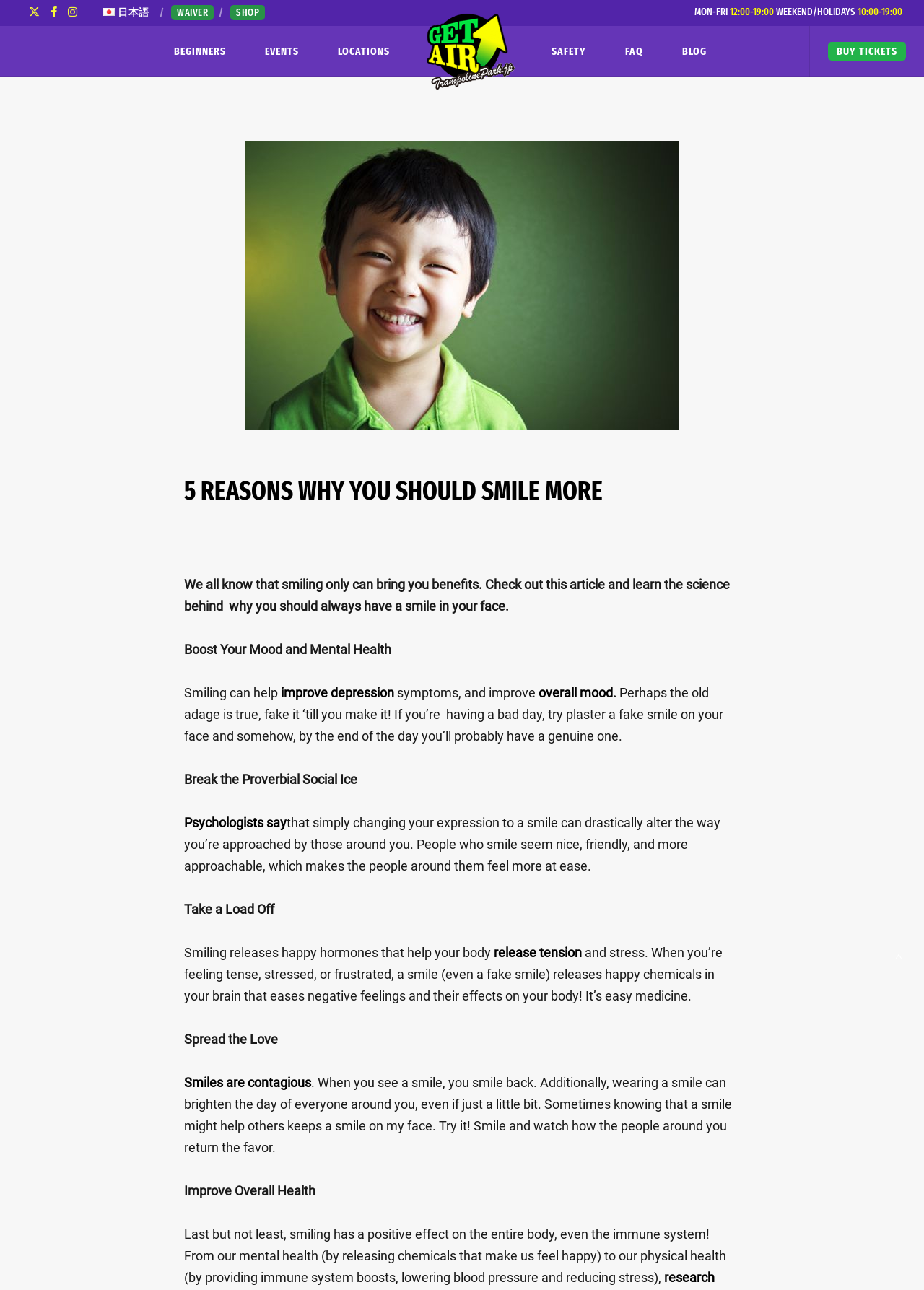Answer the question below in one word or phrase:
What is the language option available on the webpage?

日本語